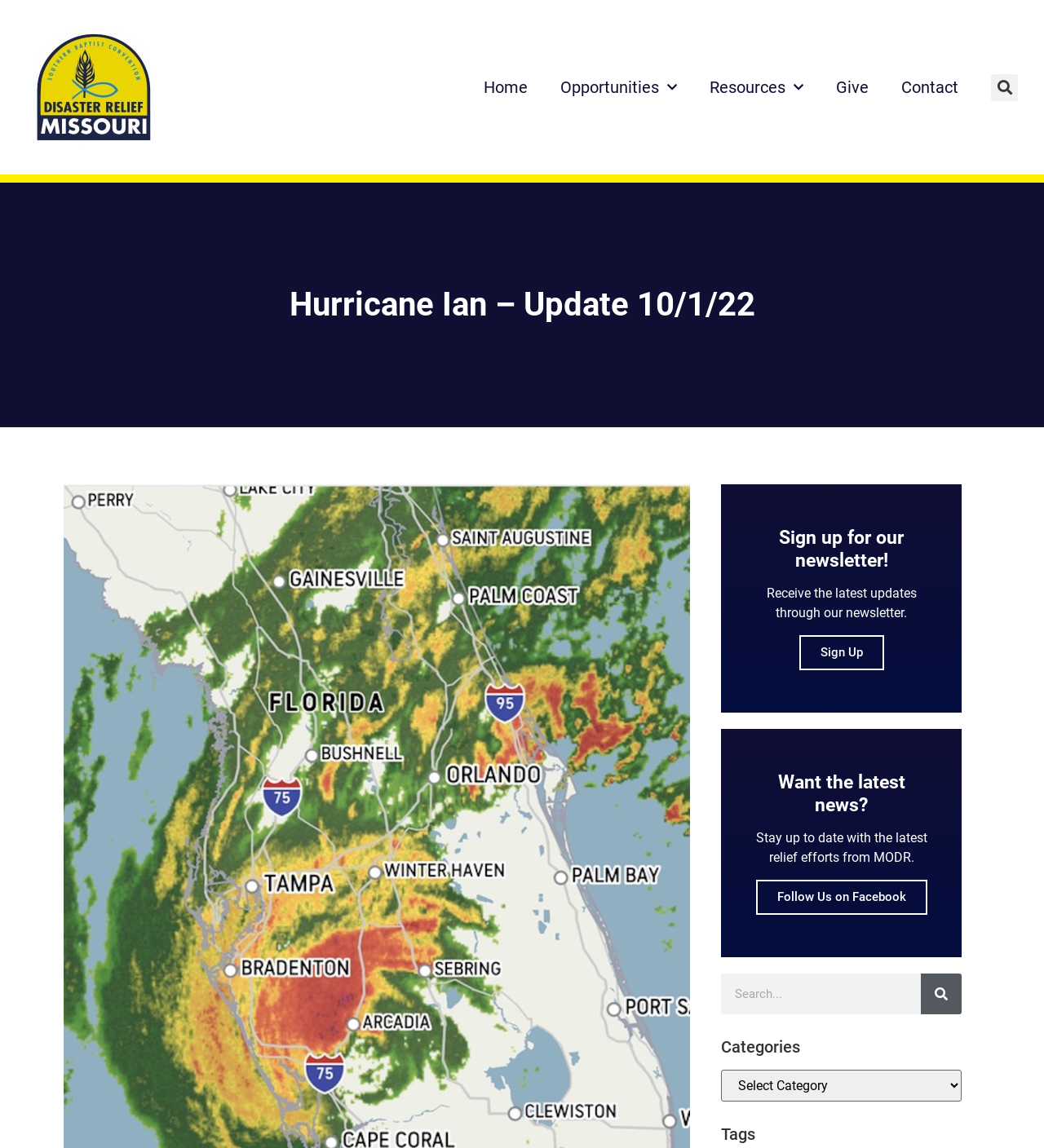Please determine the bounding box coordinates of the element's region to click in order to carry out the following instruction: "Select a category". The coordinates should be four float numbers between 0 and 1, i.e., [left, top, right, bottom].

[0.691, 0.932, 0.921, 0.96]